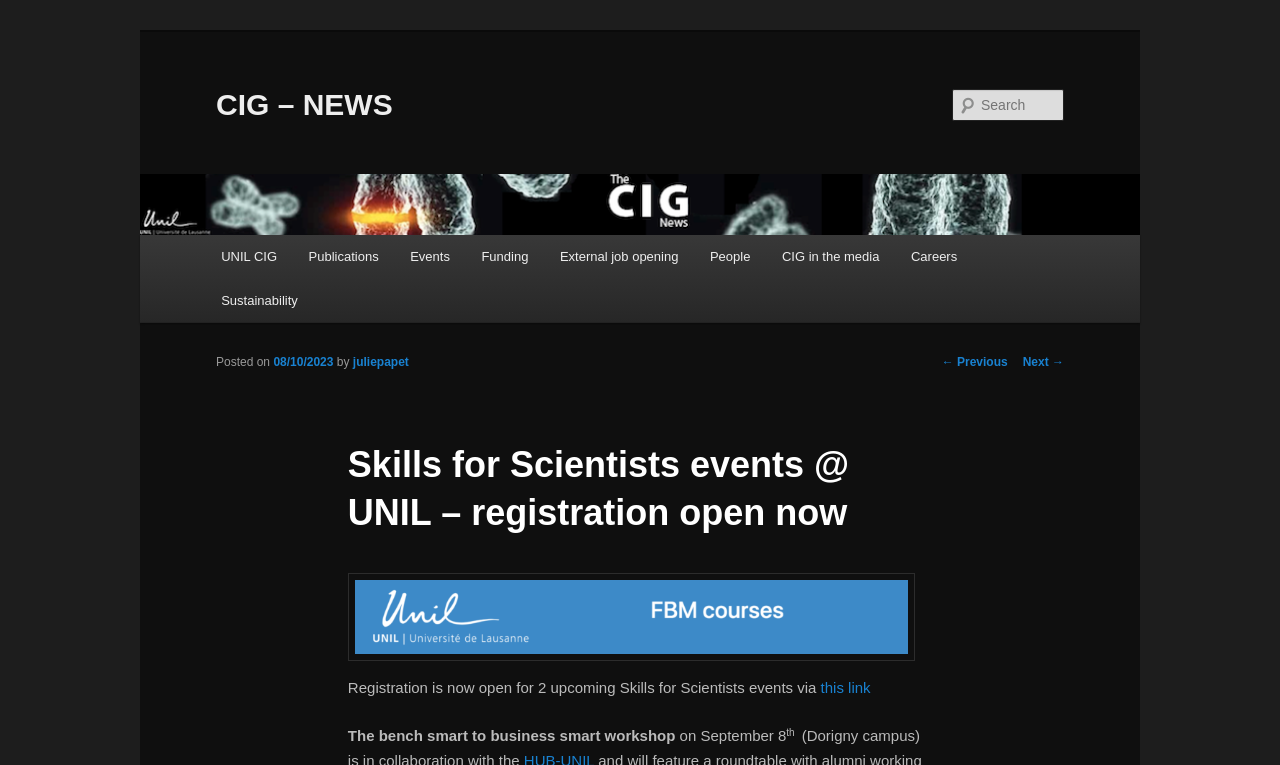Using the element description juliepapet, predict the bounding box coordinates for the UI element. Provide the coordinates in (top-left x, top-left y, bottom-right x, bottom-right y) format with values ranging from 0 to 1.

[0.276, 0.464, 0.319, 0.483]